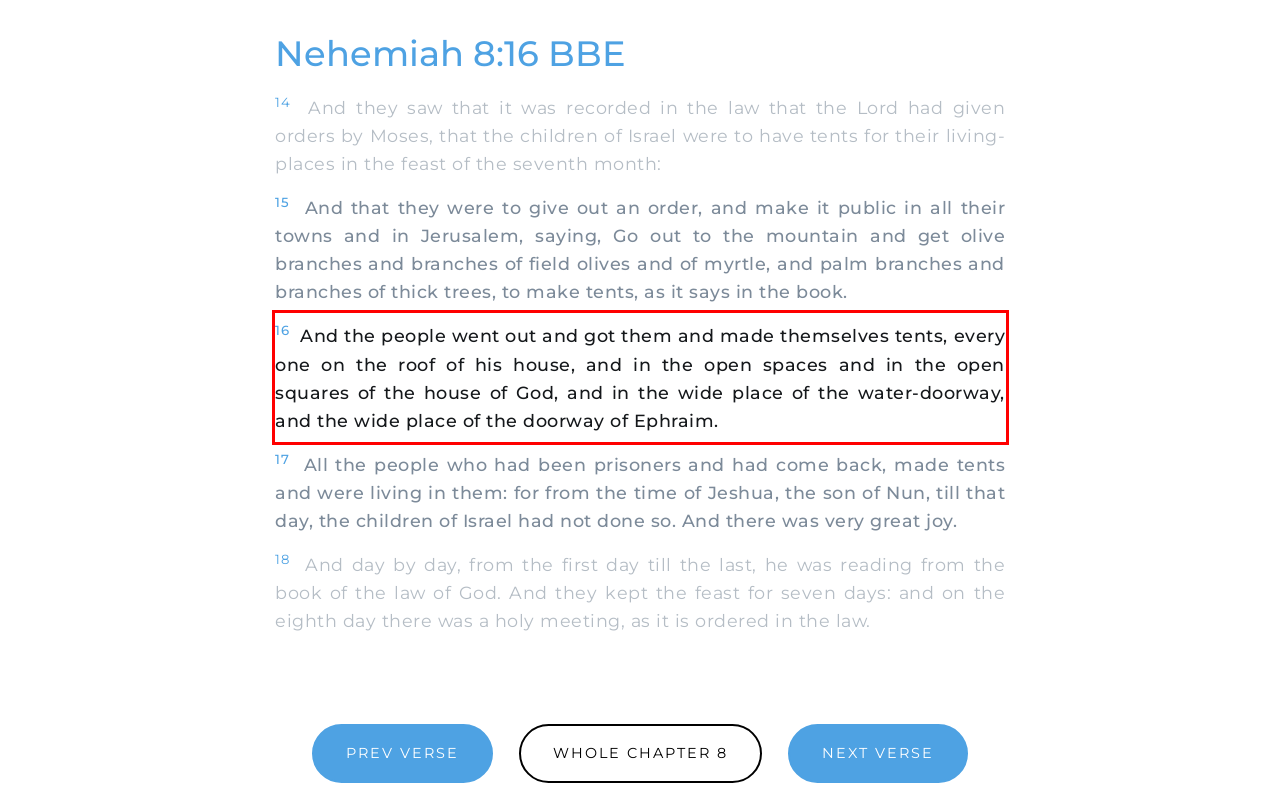Please recognize and transcribe the text located inside the red bounding box in the webpage image.

16 And the people went out and got them and made themselves tents, every one on the roof of his house, and in the open spaces and in the open squares of the house of God, and in the wide place of the water-doorway, and the wide place of the doorway of Ephraim.